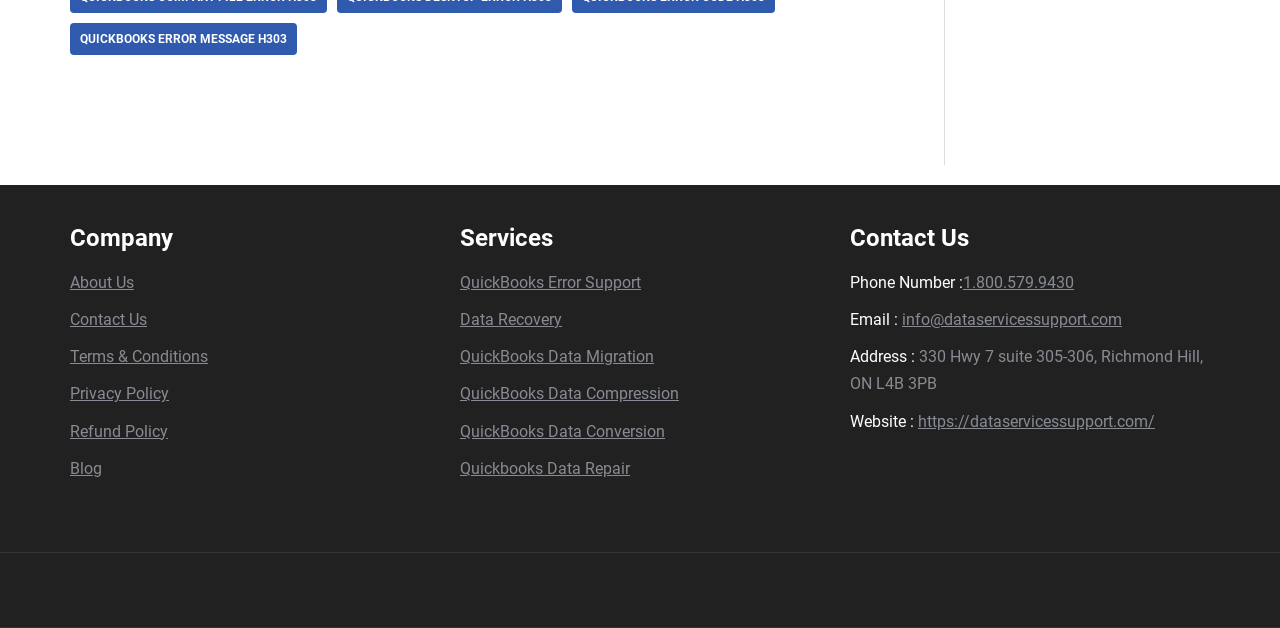What services are offered?
Analyze the screenshot and provide a detailed answer to the question.

The webpage provides a list of services under the 'Services' section, which includes QuickBooks Error Support, Data Recovery, QuickBooks Data Migration, QuickBooks Data Compression, QuickBooks Data Conversion, and QuickBooks Data Repair.